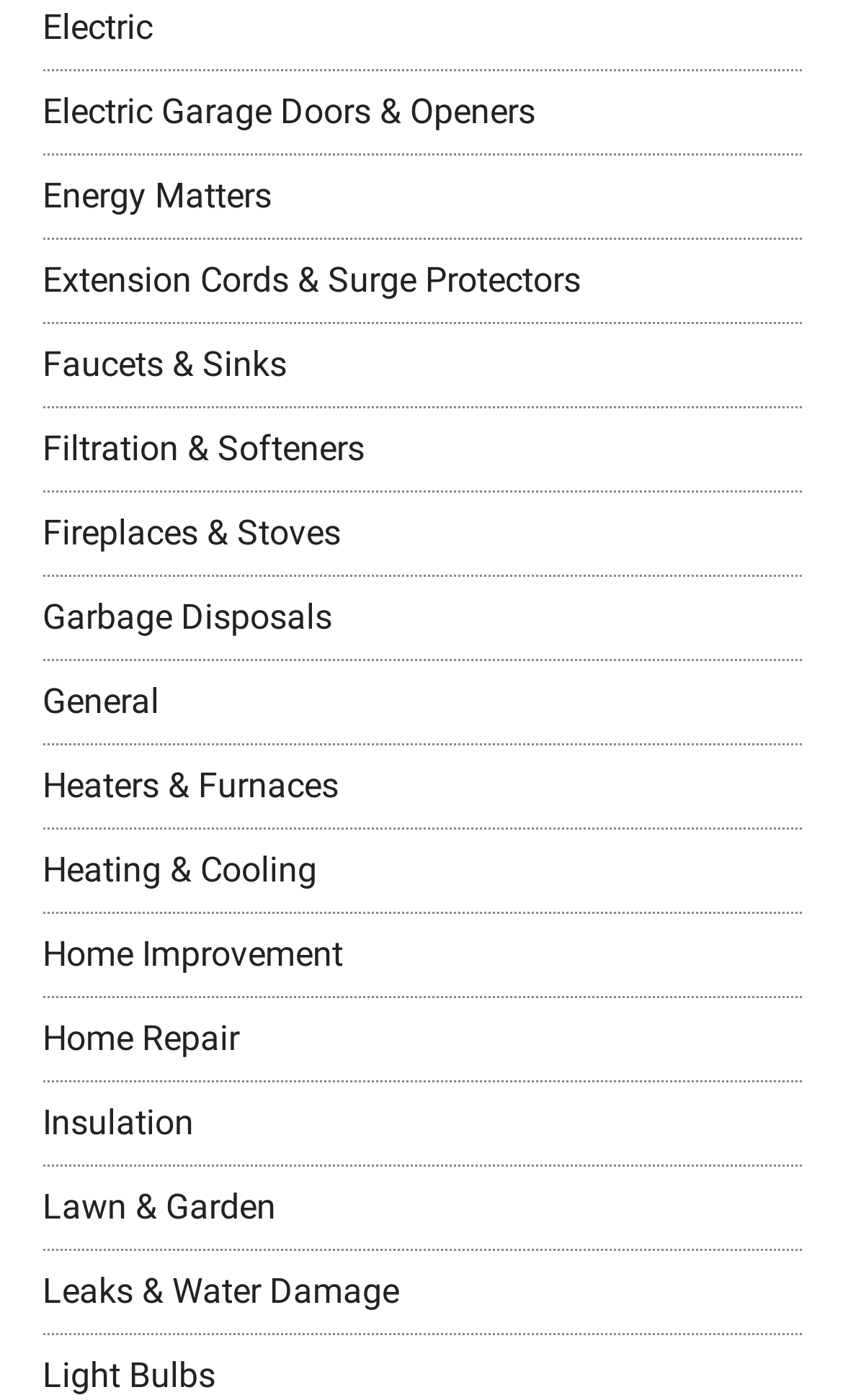What is the last category listed?
Answer briefly with a single word or phrase based on the image.

Light Bulbs